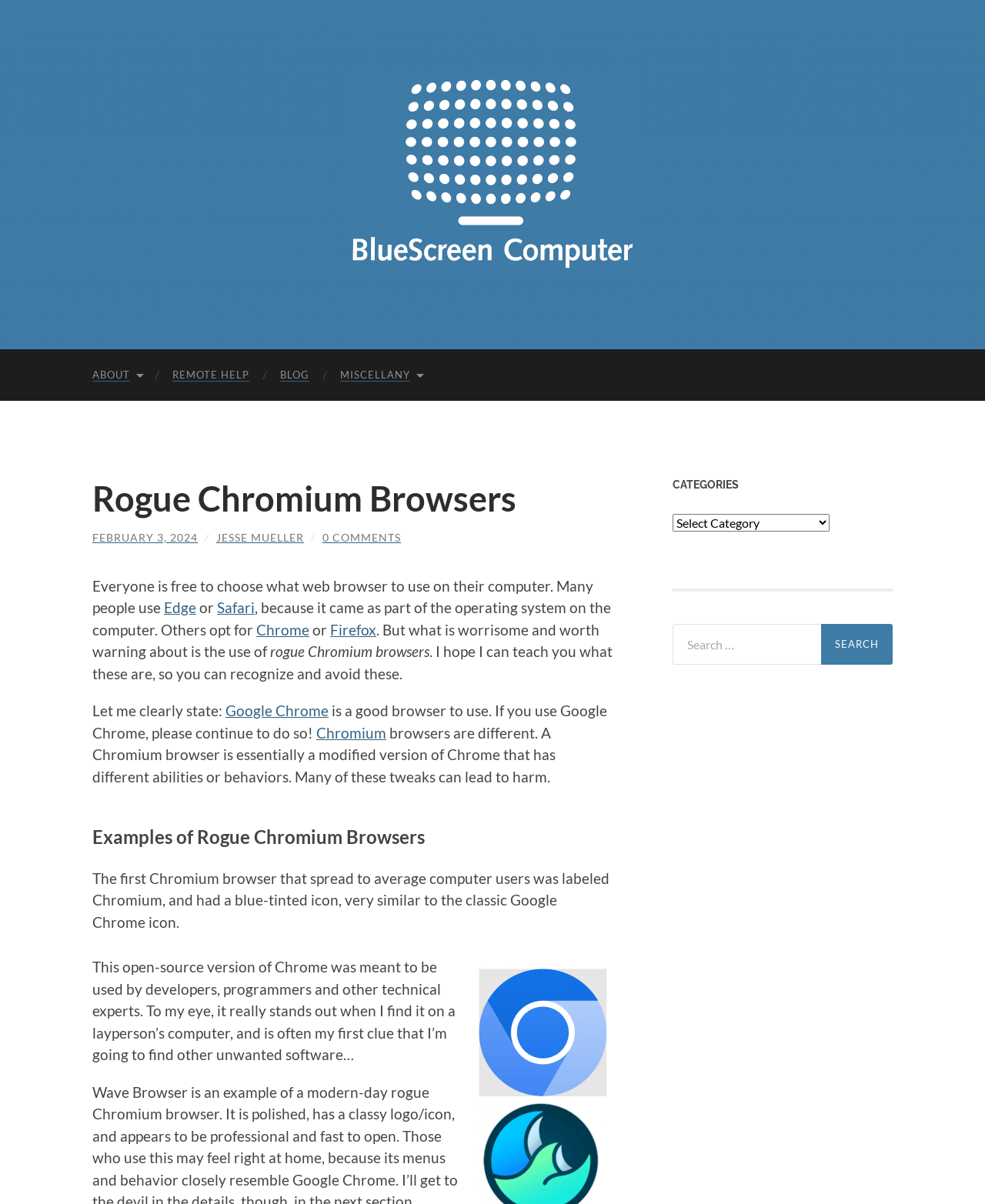Reply to the question with a single word or phrase:
What is the purpose of the search box?

To search for content